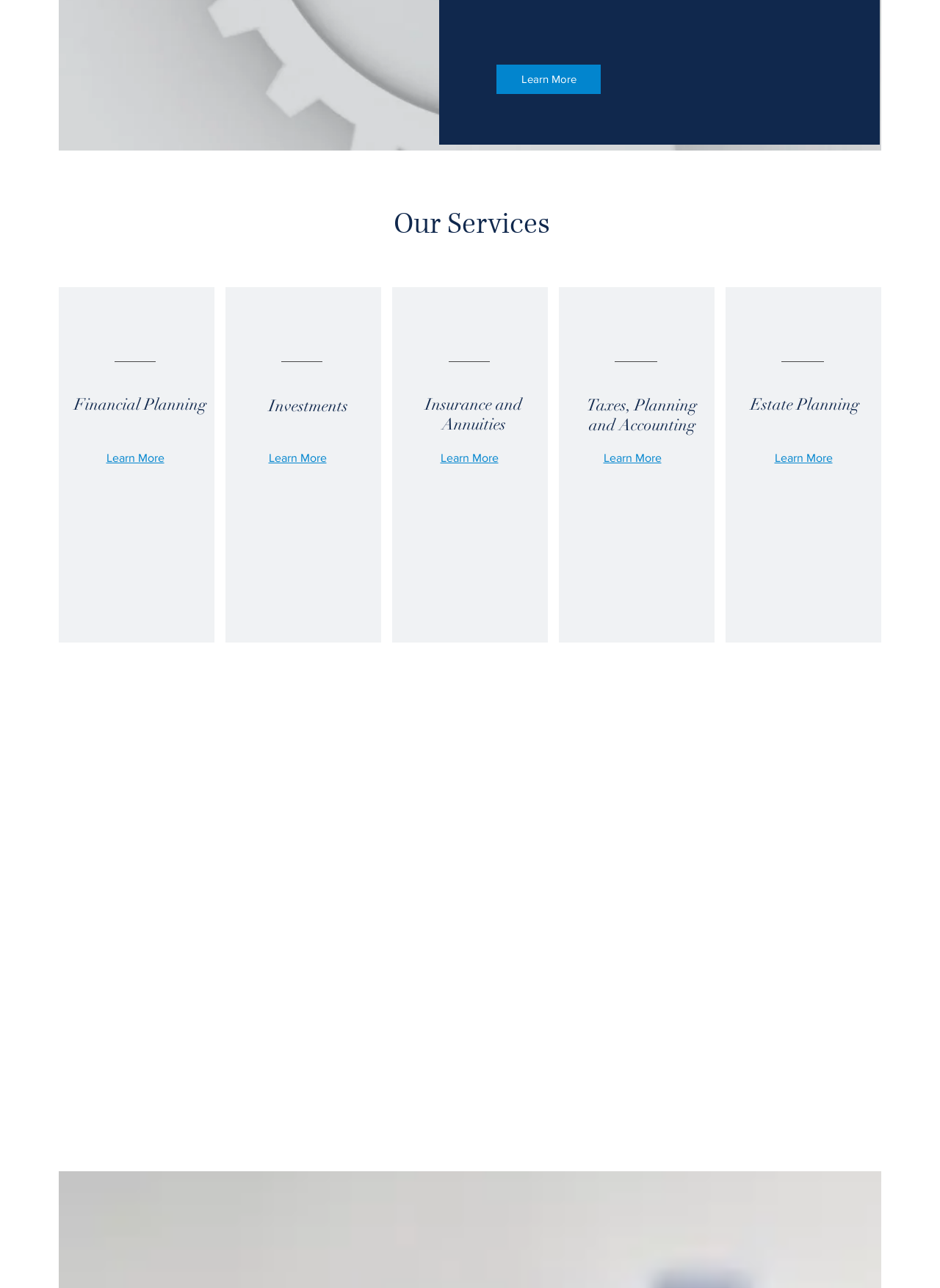Analyze the image and answer the question with as much detail as possible: 
How many services are listed under 'Our Services'?

I counted the number of services listed under the 'Our Services' heading, and there are five services: Financial Planning, Investments, Insurance and Annuities, Taxes, Planning and Accounting, and Estate Planning.